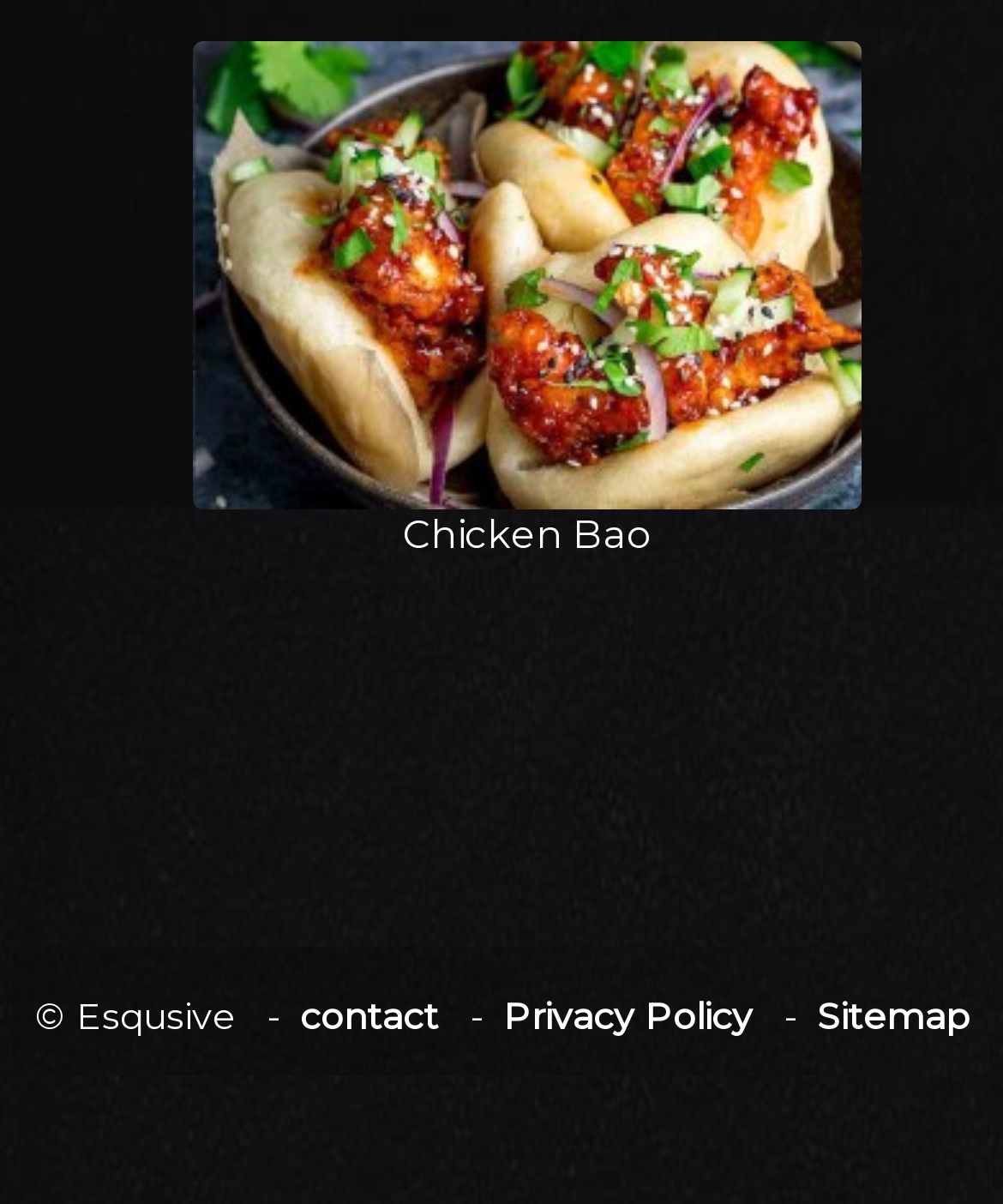How many sections are there in the webpage?
Give a single word or phrase answer based on the content of the image.

2